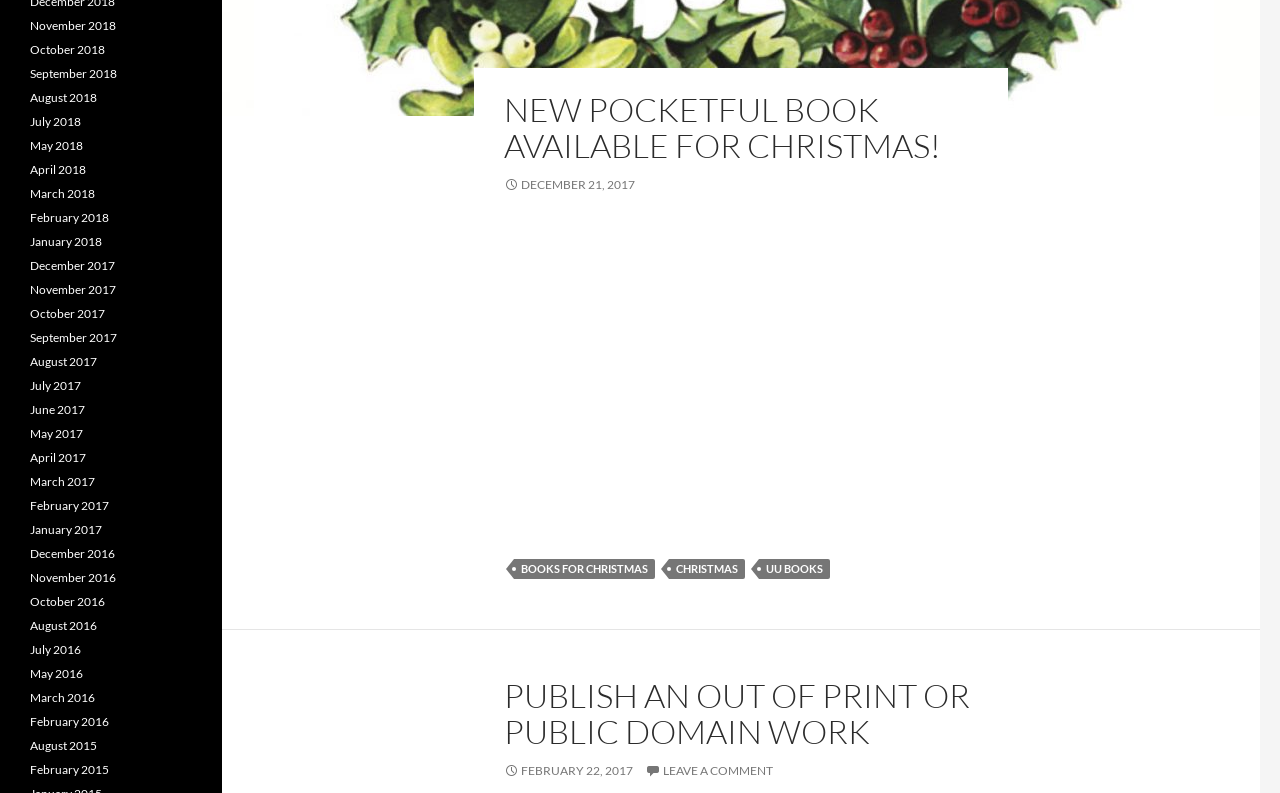Determine the bounding box coordinates of the section to be clicked to follow the instruction: "Schedule a kids ninja warrior drop-in class". The coordinates should be given as four float numbers between 0 and 1, formatted as [left, top, right, bottom].

None